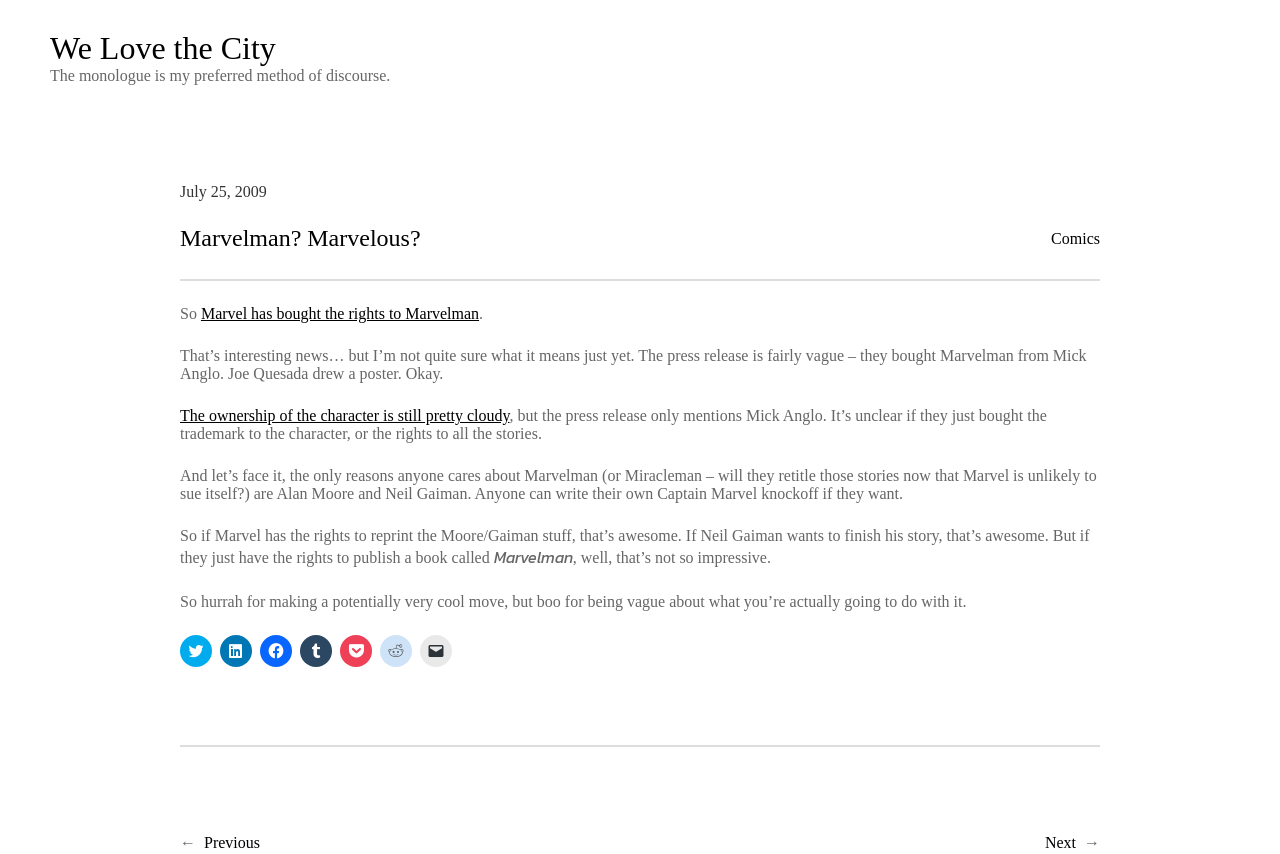Respond to the question below with a single word or phrase:
What is the name of the character mentioned in the text?

Marvelman